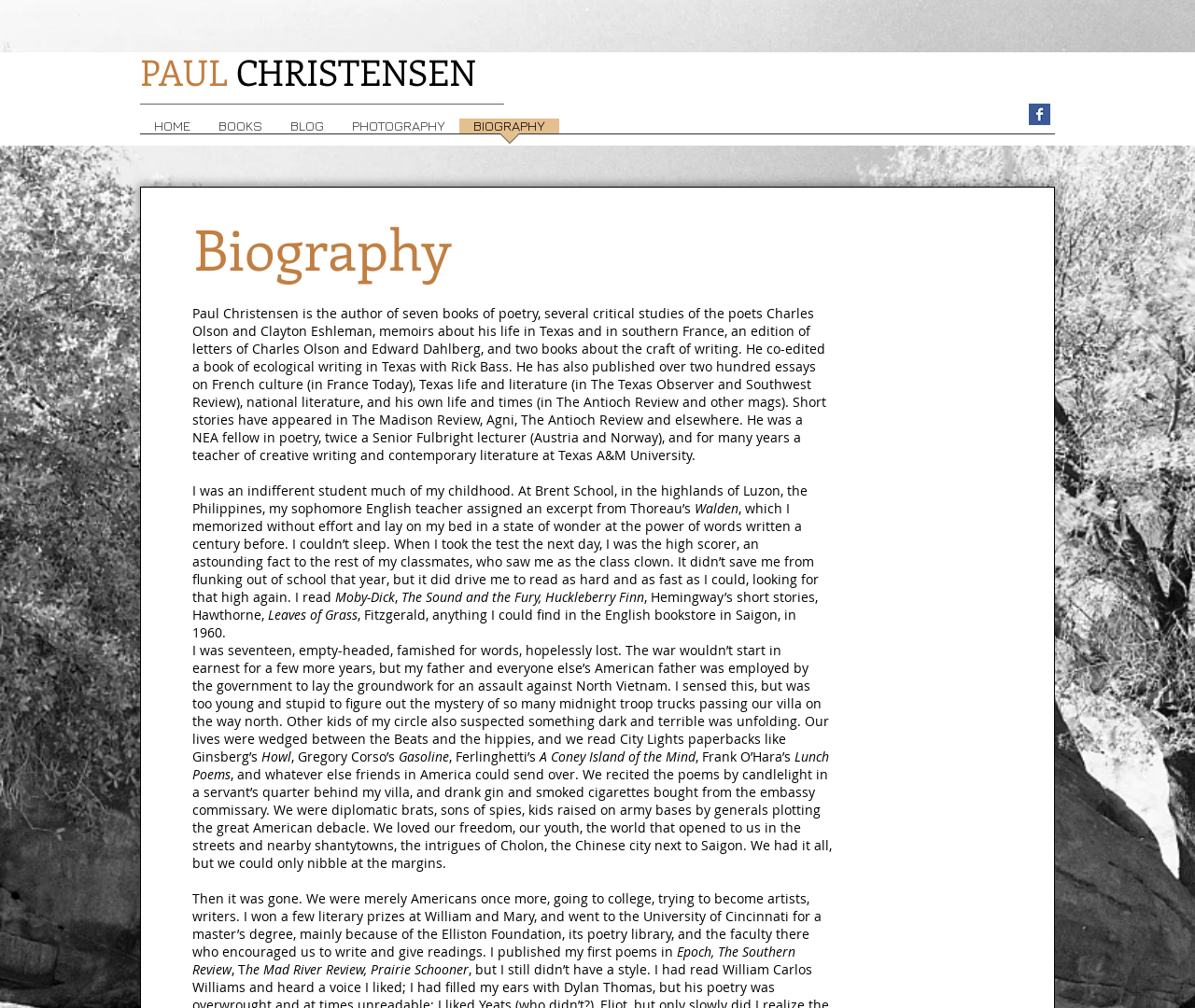Given the element description, predict the bounding box coordinates in the format (top-left x, top-left y, bottom-right x, bottom-right y), using floating point numbers between 0 and 1: aria-label="Facebook Basic Square"

[0.861, 0.103, 0.879, 0.124]